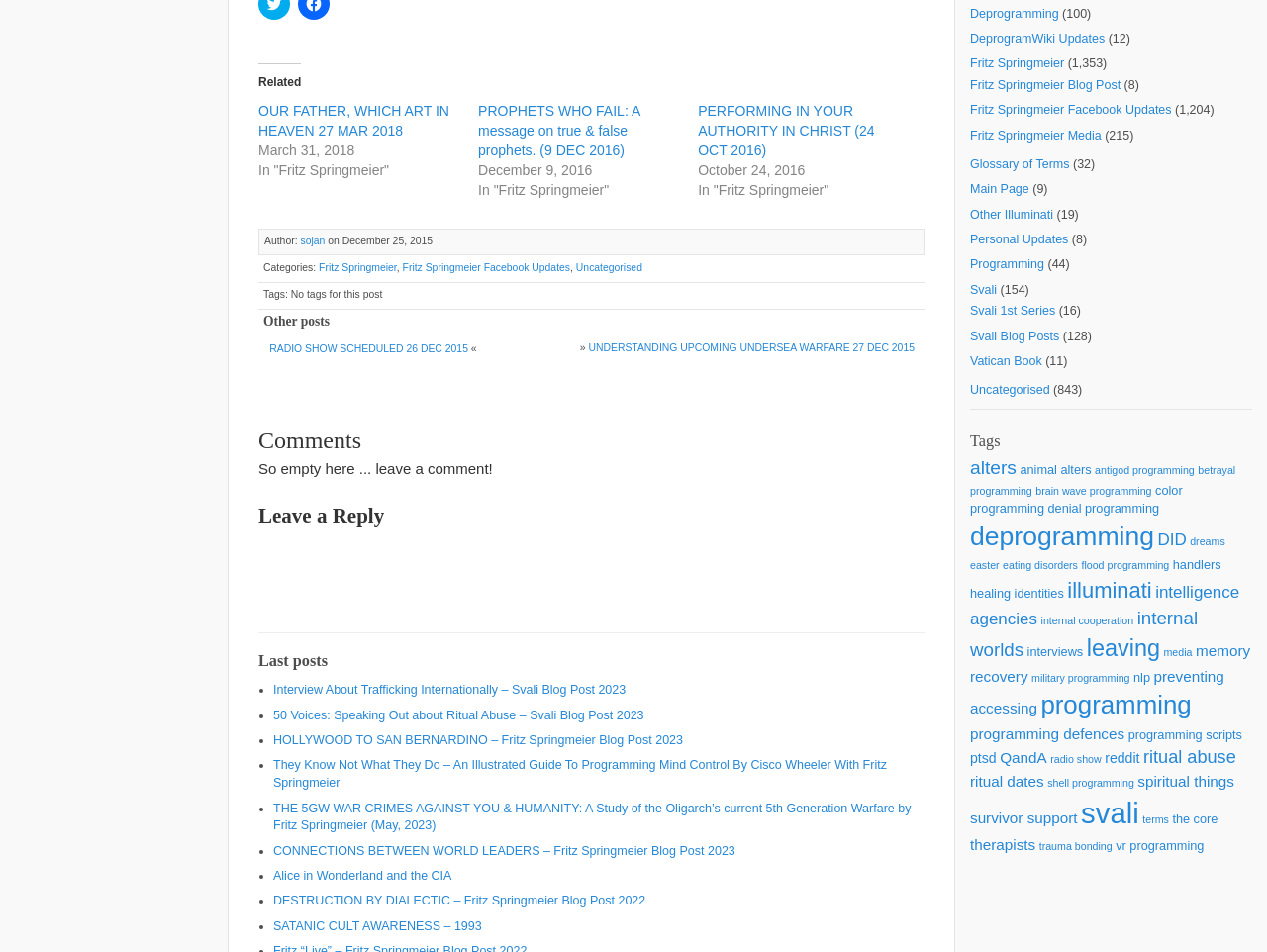Identify the bounding box coordinates of the area that should be clicked in order to complete the given instruction: "Click on the link 'Fritz Springmeier'". The bounding box coordinates should be four float numbers between 0 and 1, i.e., [left, top, right, bottom].

[0.252, 0.276, 0.313, 0.287]